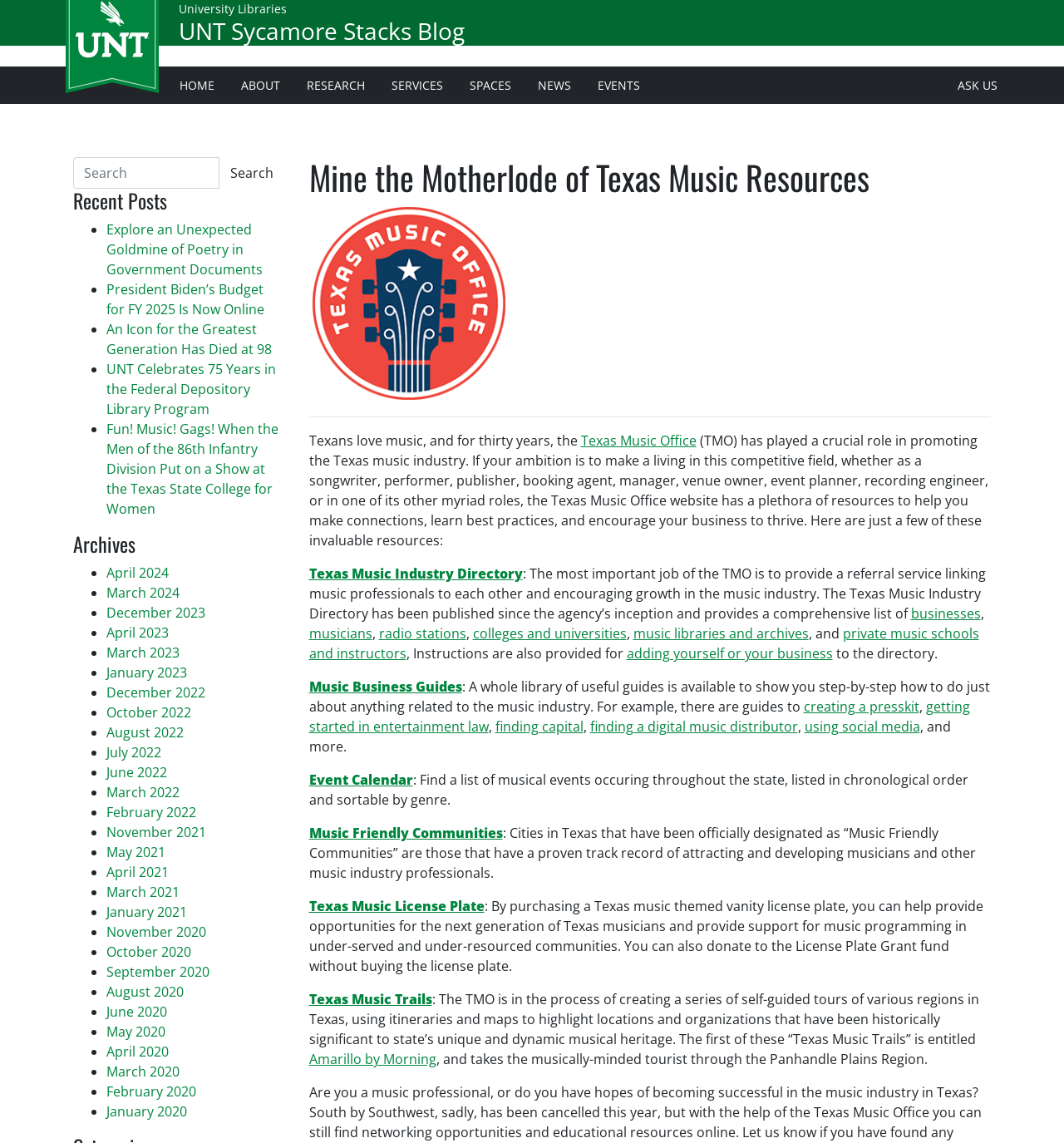What is the purpose of the Texas Music Office?
Please ensure your answer to the question is detailed and covers all necessary aspects.

According to the webpage, the Texas Music Office has played a crucial role in promoting the Texas music industry, and it provides a plethora of resources to help music professionals make connections, learn best practices, and encourage their business to thrive.